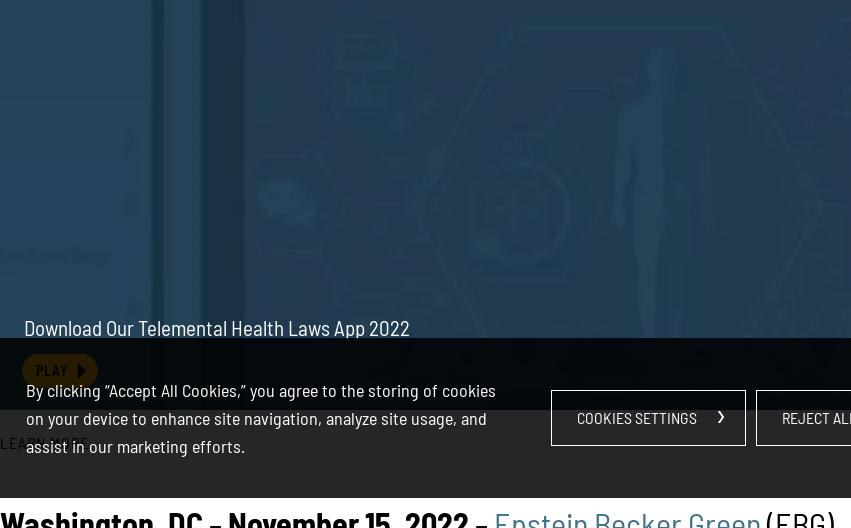Respond to the question below with a single word or phrase:
What is the location associated with the announcement?

Washington, DC